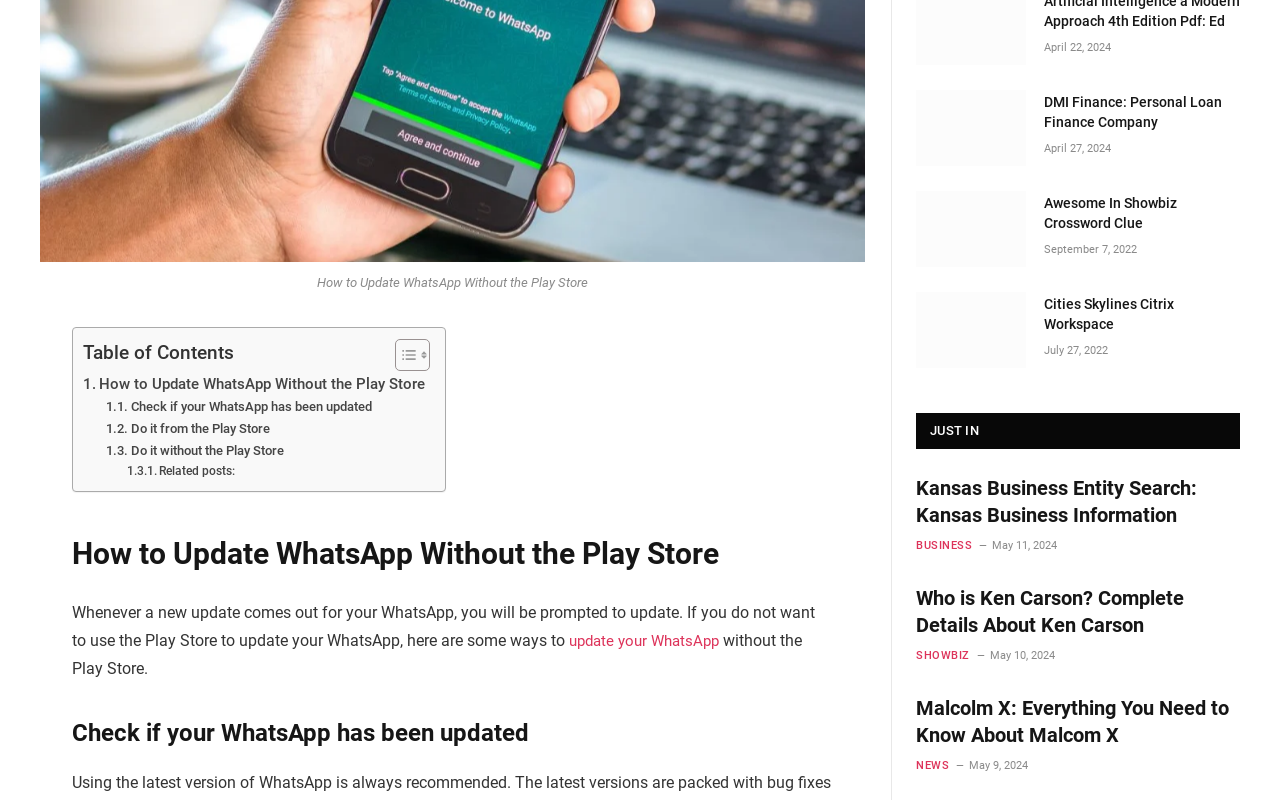Using the description "Related posts:", predict the bounding box of the relevant HTML element.

[0.099, 0.577, 0.184, 0.602]